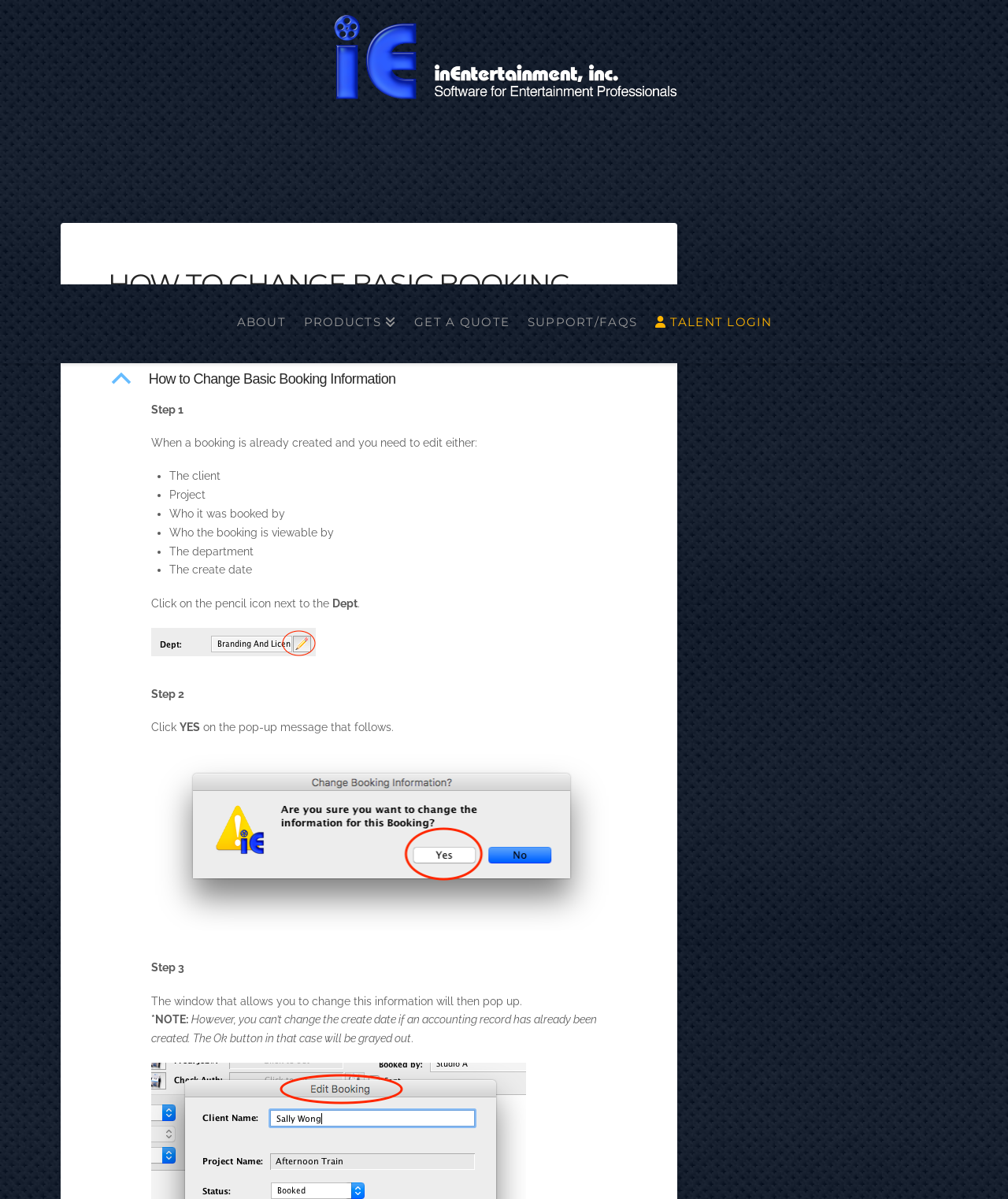Answer the question below using just one word or a short phrase: 
What is the first step in changing basic booking information?

Click on the pencil icon